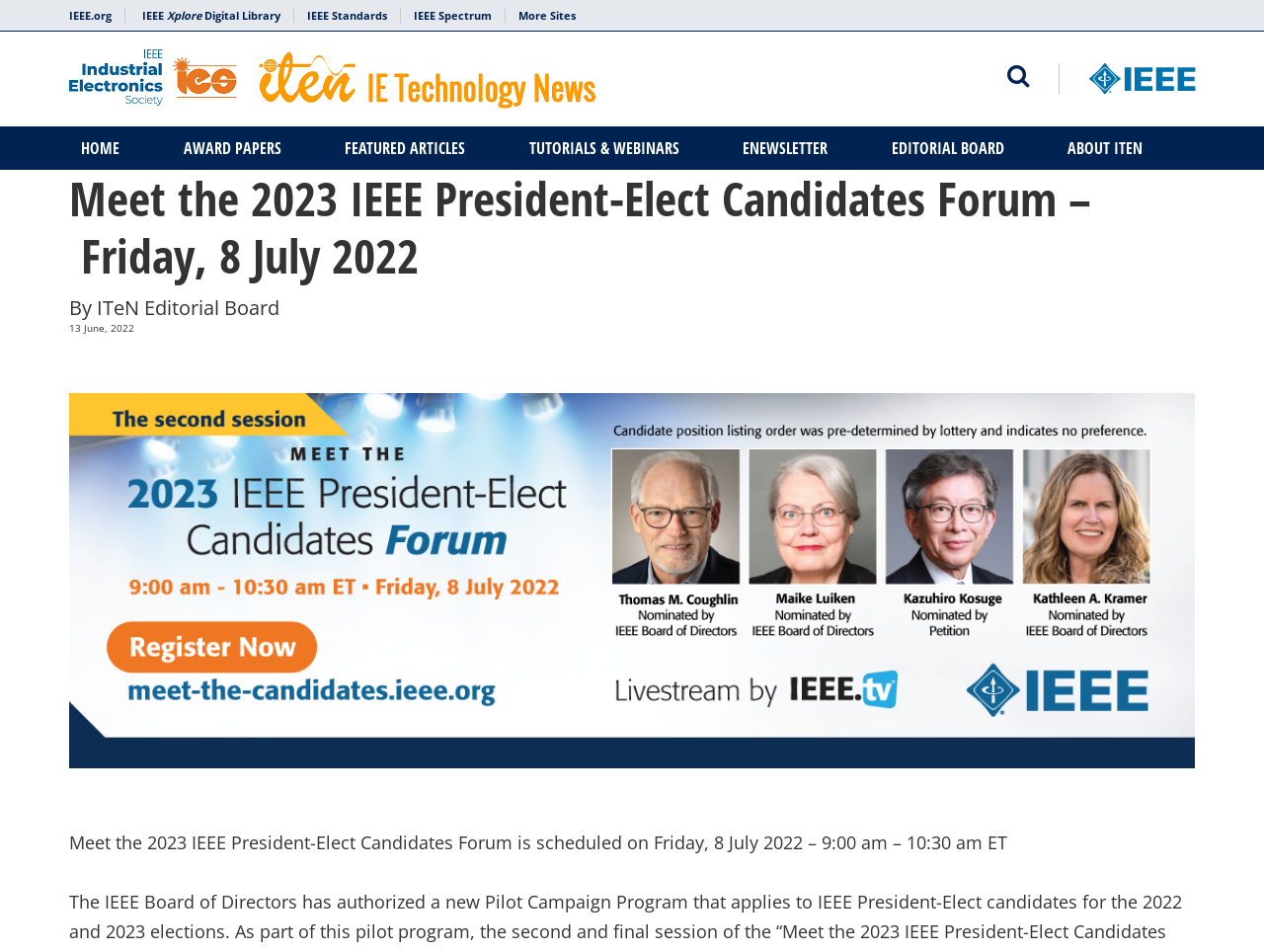What is the date of the scheduled forum?
Carefully analyze the image and provide a thorough answer to the question.

The date of the scheduled forum can be determined by reading the text 'Meet the 2023 IEEE President-Elect Candidates Forum is scheduled on Friday, 8 July 2022' which indicates that the forum is scheduled to take place on Friday, 8 July 2022.